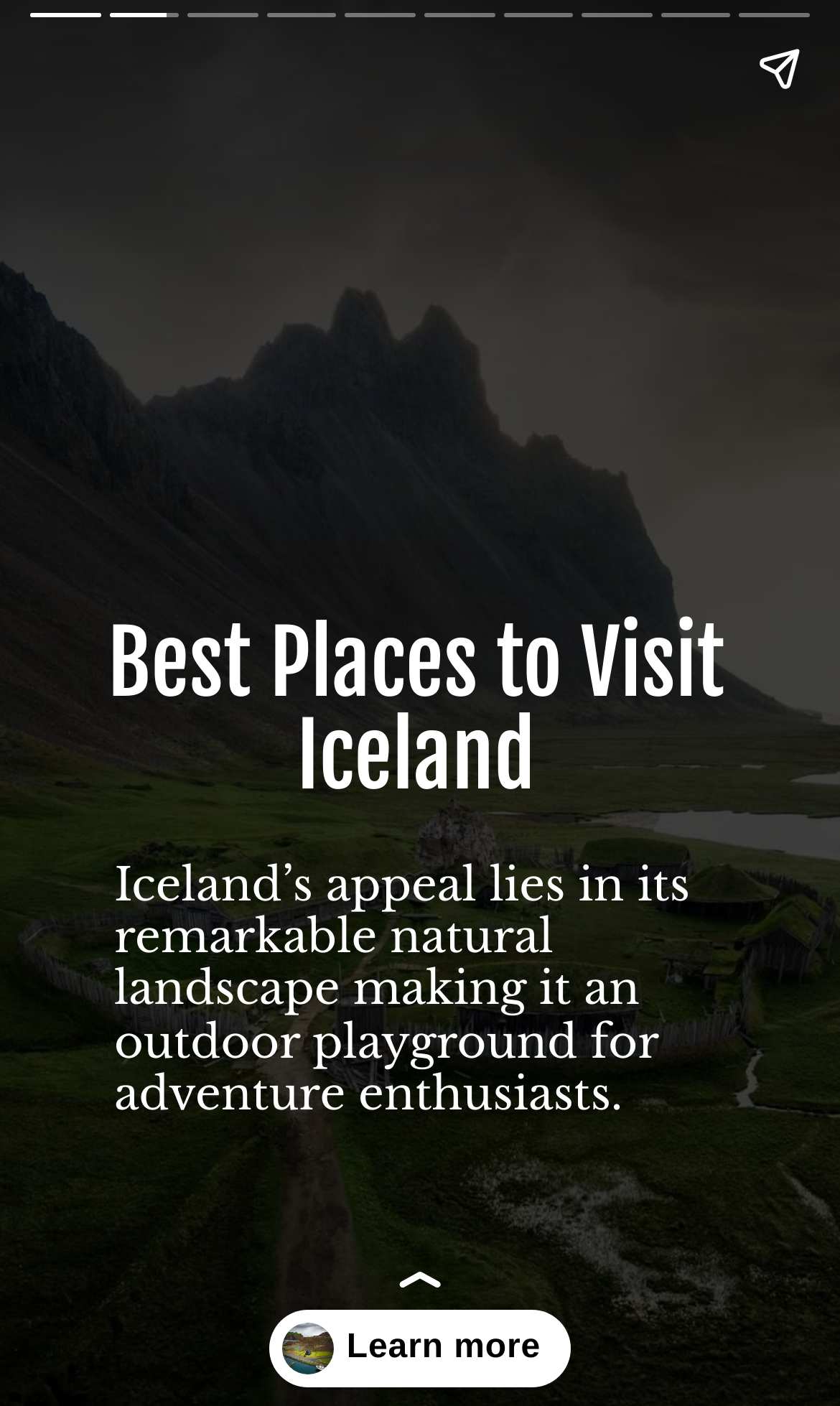Identify the bounding box coordinates for the UI element described as follows: aria-label="Share story". Use the format (top-left x, top-left y, bottom-right x, bottom-right y) and ensure all values are floating point numbers between 0 and 1.

[0.867, 0.012, 0.99, 0.086]